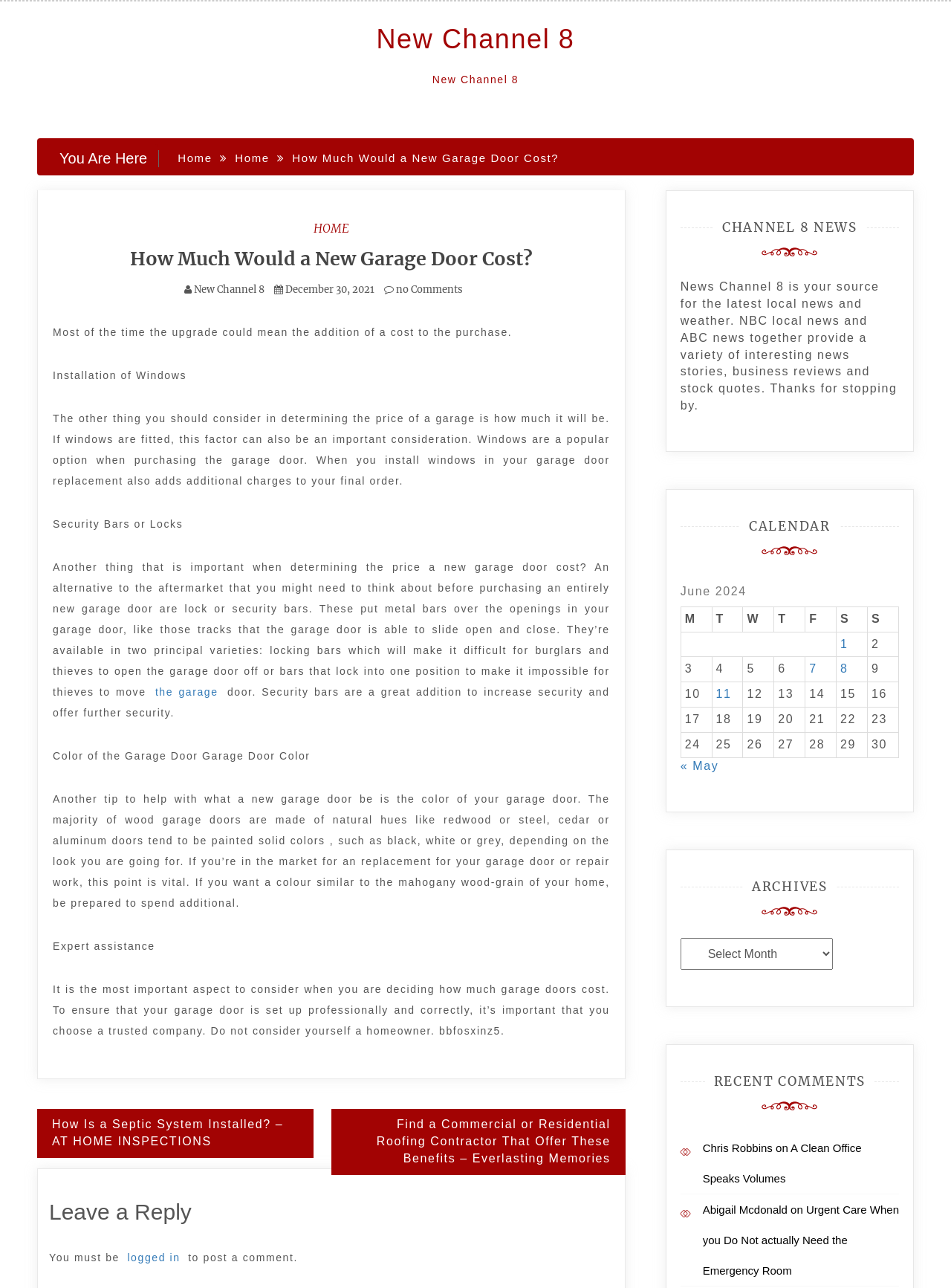Find the bounding box coordinates of the clickable element required to execute the following instruction: "leave a reply". Provide the coordinates as four float numbers between 0 and 1, i.e., [left, top, right, bottom].

[0.052, 0.937, 0.645, 0.945]